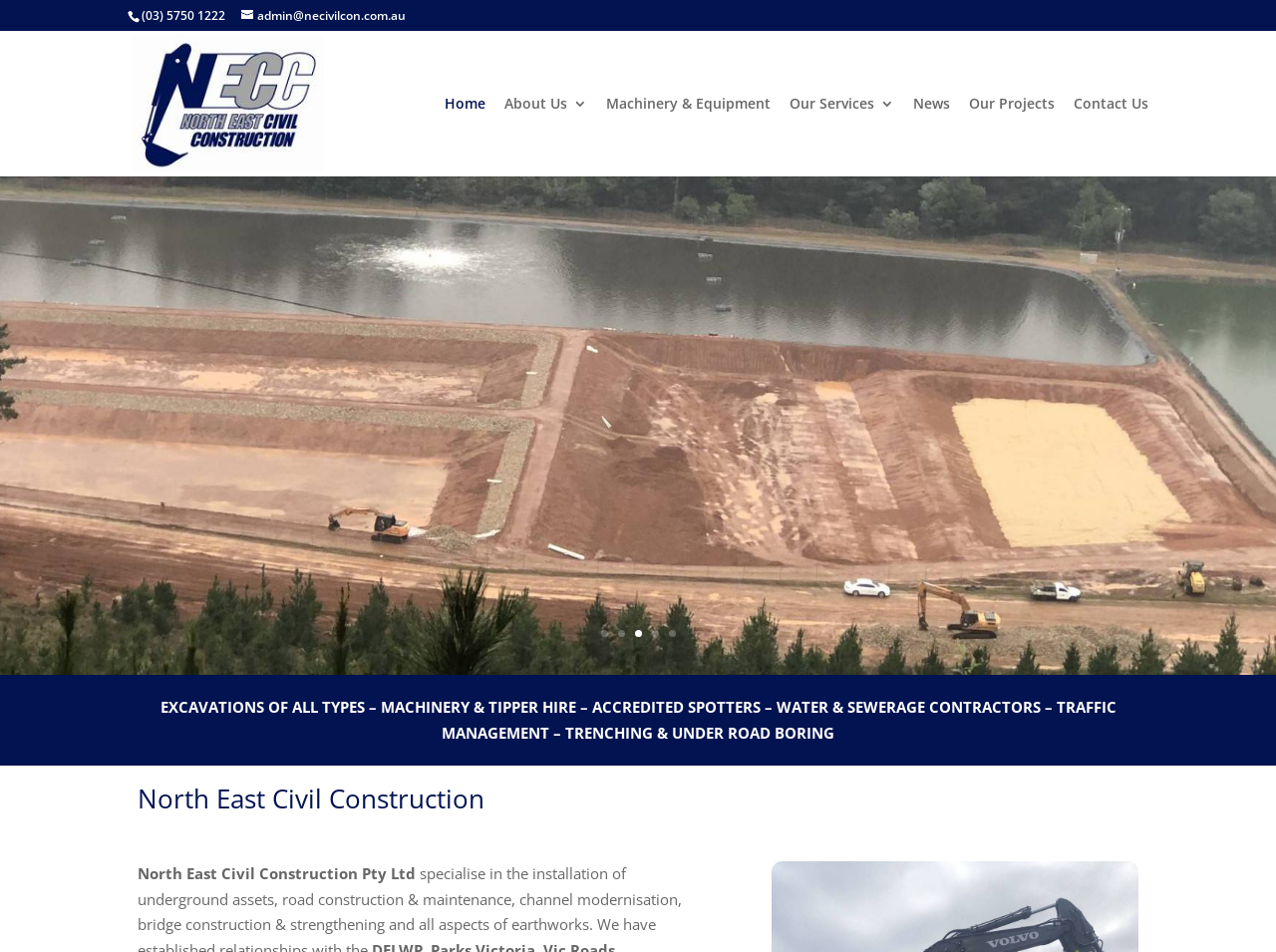Find the coordinates for the bounding box of the element with this description: "admin@necivilcon.com.au".

[0.189, 0.007, 0.318, 0.025]